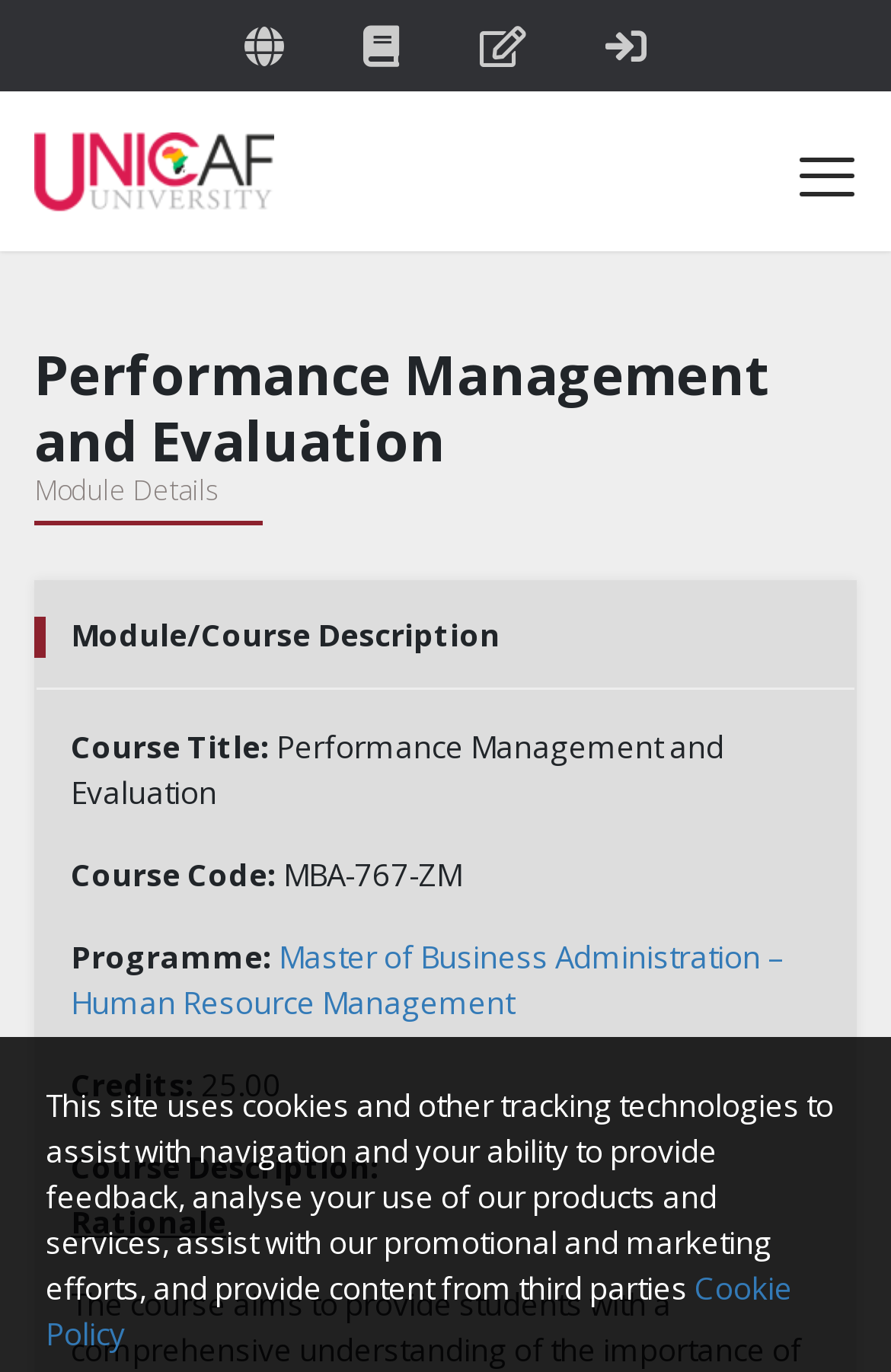Provide your answer to the question using just one word or phrase: What is the course code?

MBA-767-ZM